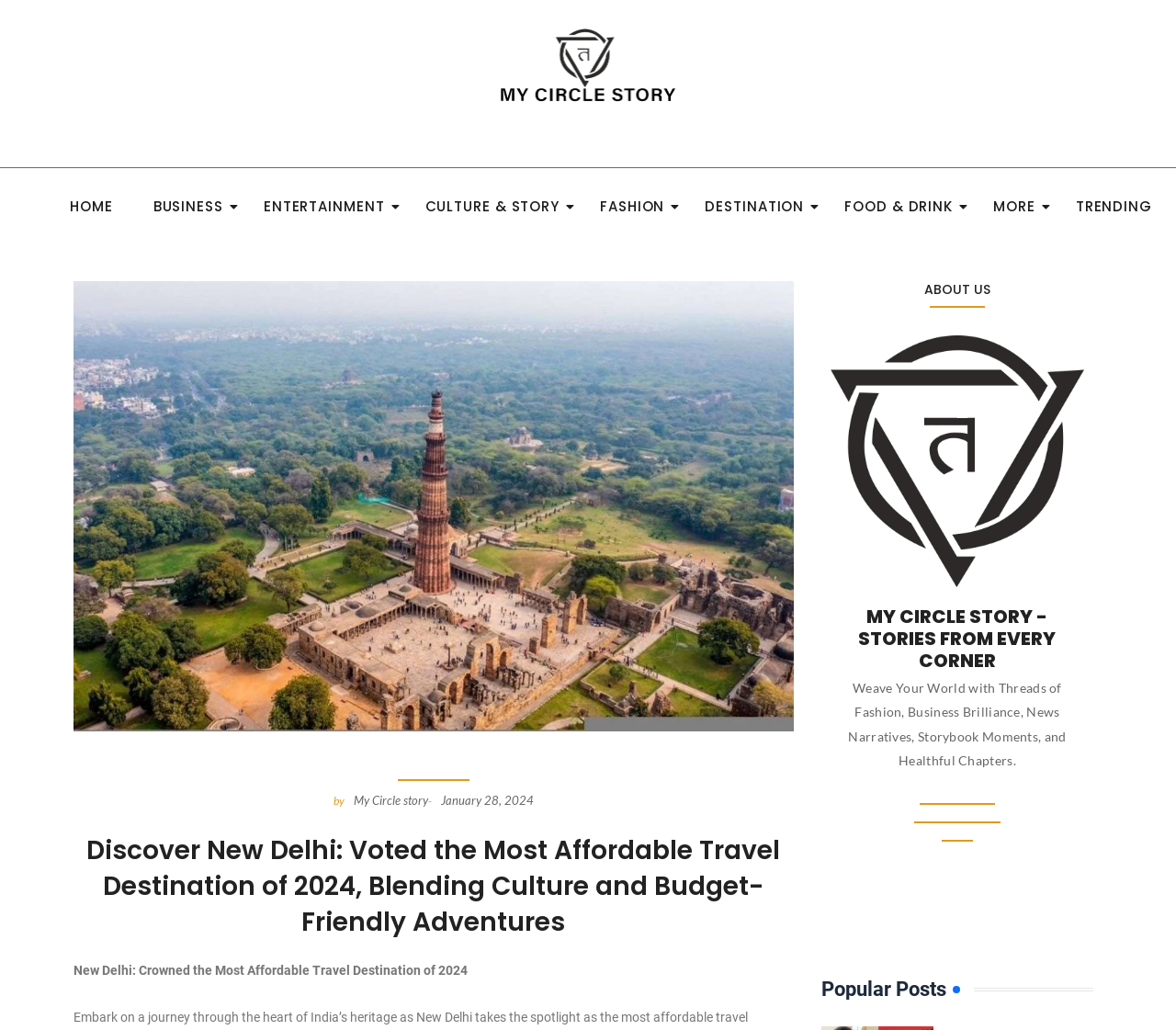Please determine the bounding box coordinates for the element that should be clicked to follow these instructions: "Click on the DESTINATION link".

[0.59, 0.183, 0.693, 0.22]